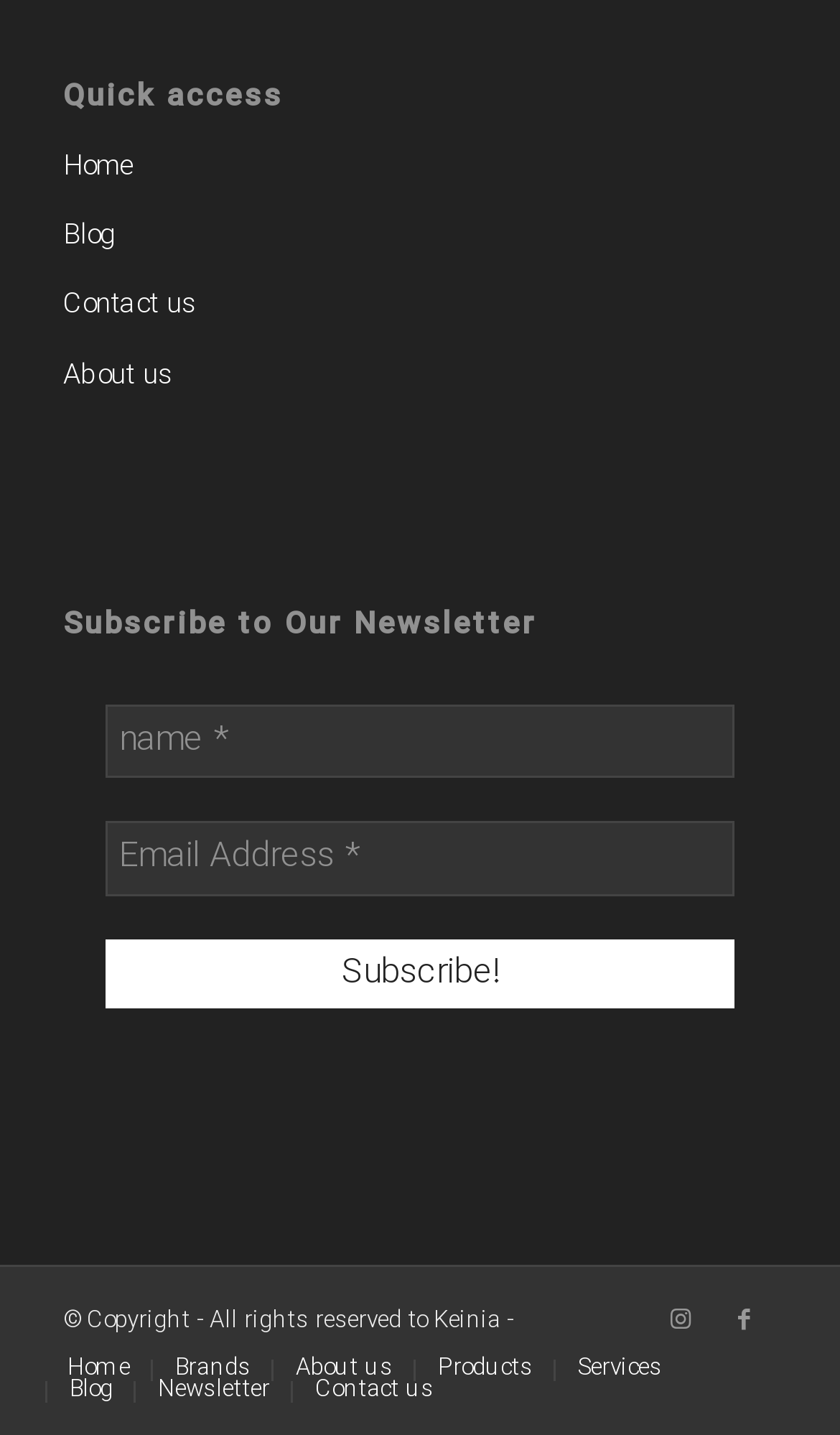How many menu items are in the bottom menu?
Analyze the screenshot and provide a detailed answer to the question.

The bottom menu is located at the bottom of the webpage, and it contains menu items for 'Home', 'Brands', 'About us', 'Products', 'Services', 'Blog', and 'Newsletter', and therefore, there are 7 menu items in the bottom menu.